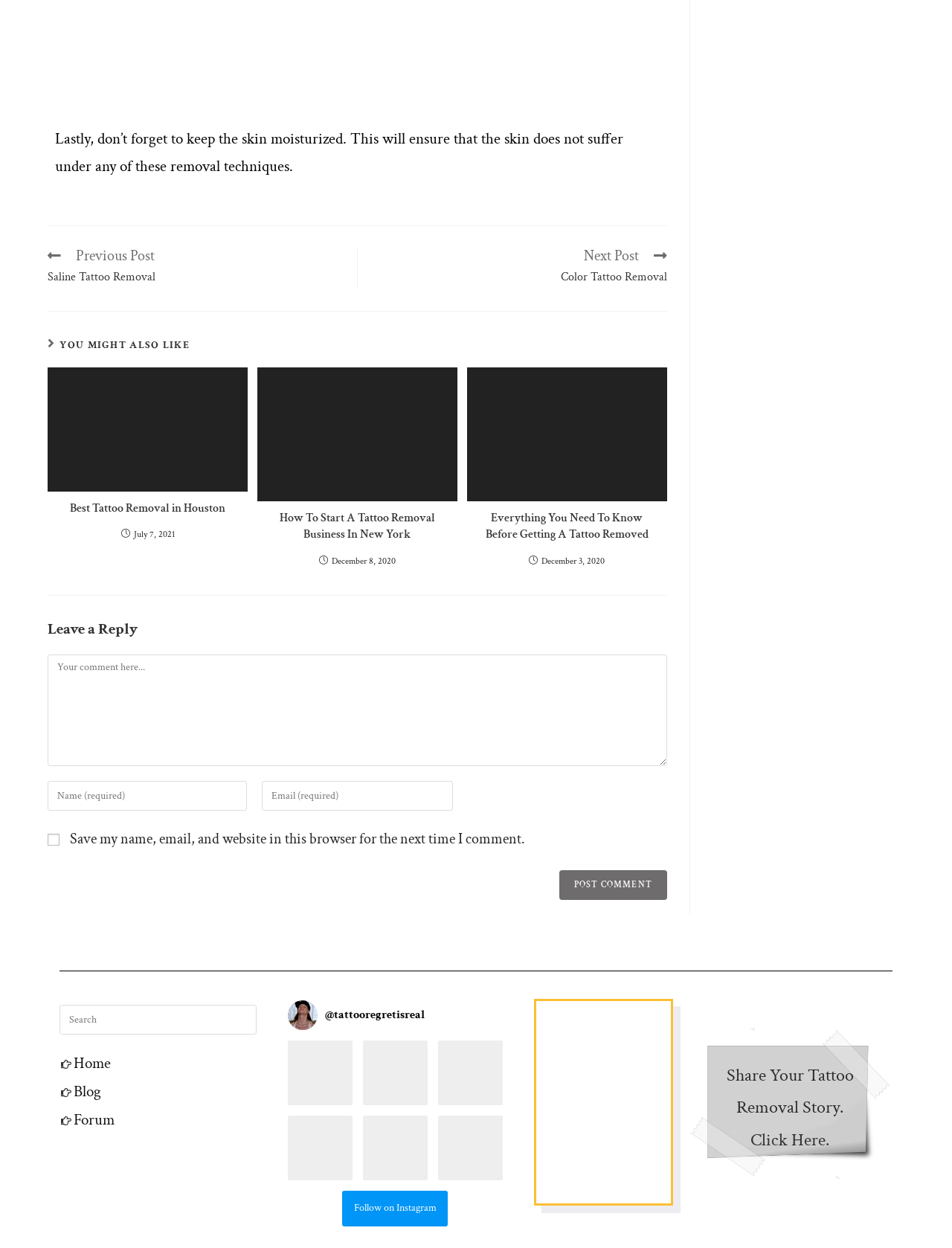Please examine the image and provide a detailed answer to the question: What is the profile picture of?

The profile picture is of tattooregretisreal, as indicated by the link and image element with the text 'tattooregretisreal's profile picture'.